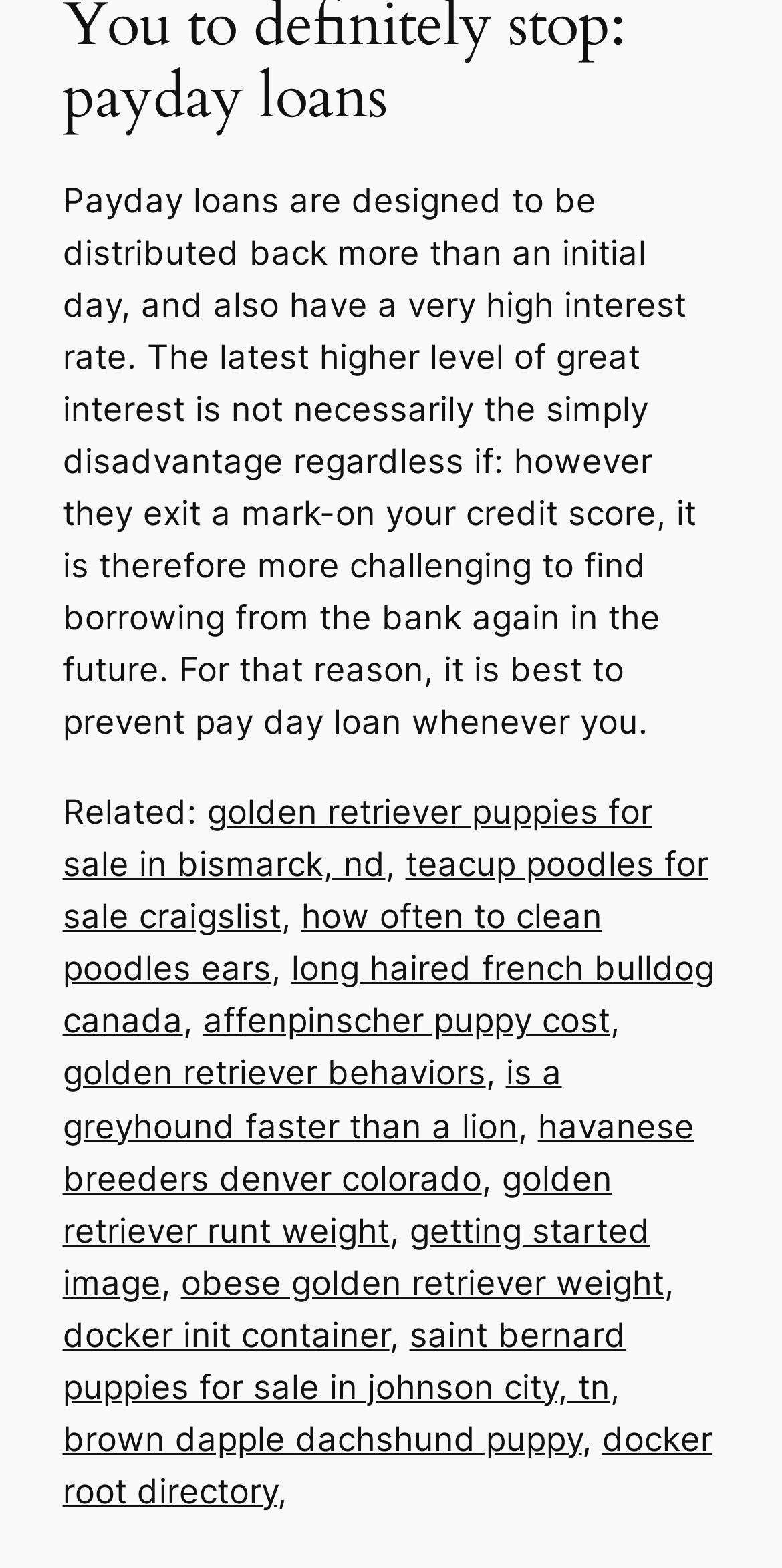Reply to the question with a single word or phrase:
How many links are there on the webpage?

15